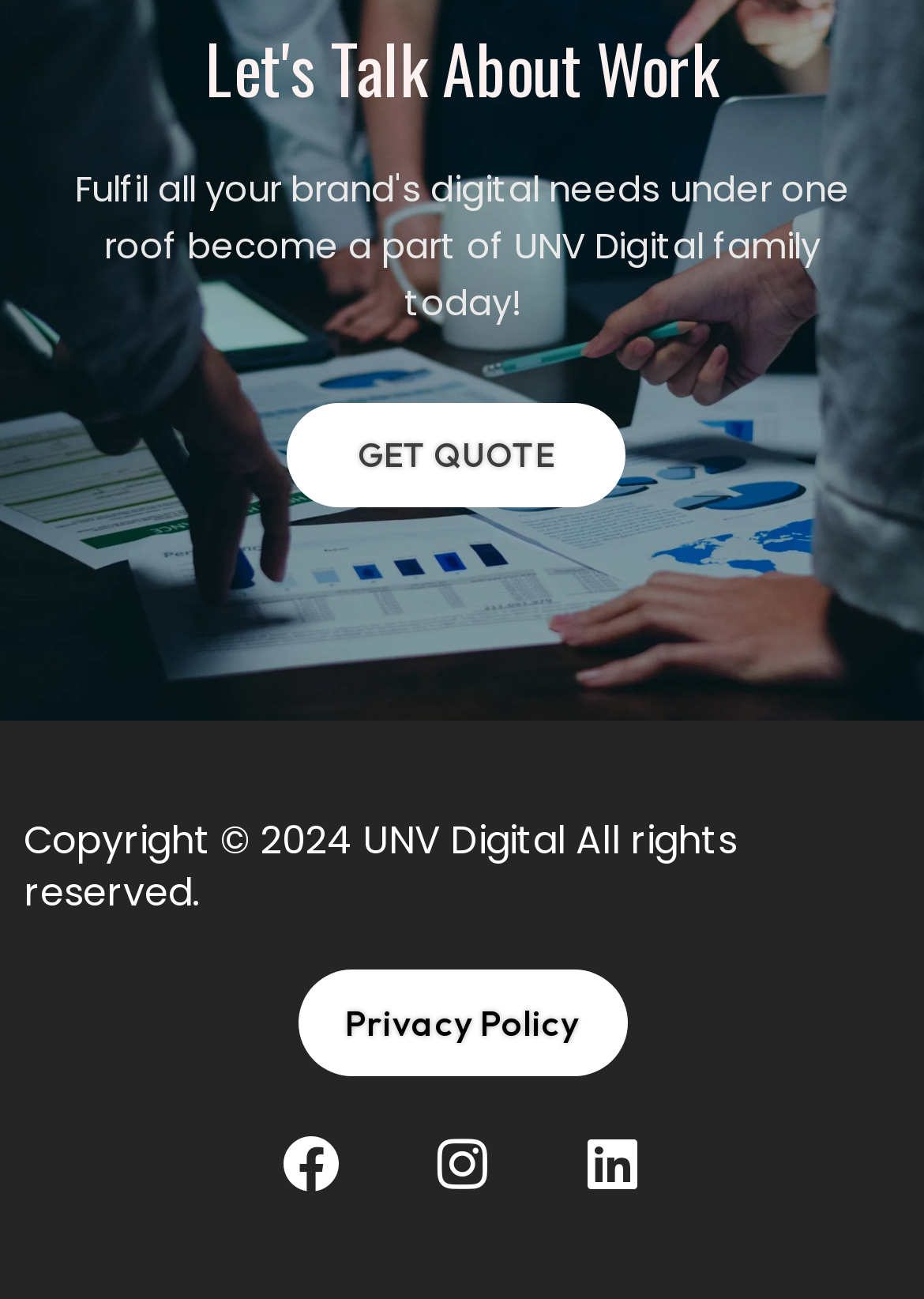What social media platforms are linked on the webpage?
Provide a detailed answer to the question, using the image to inform your response.

The webpage has links to three social media platforms, which are Facebook, Instagram, and LinkedIn. These links are represented by their respective icons and are located at the bottom of the webpage.